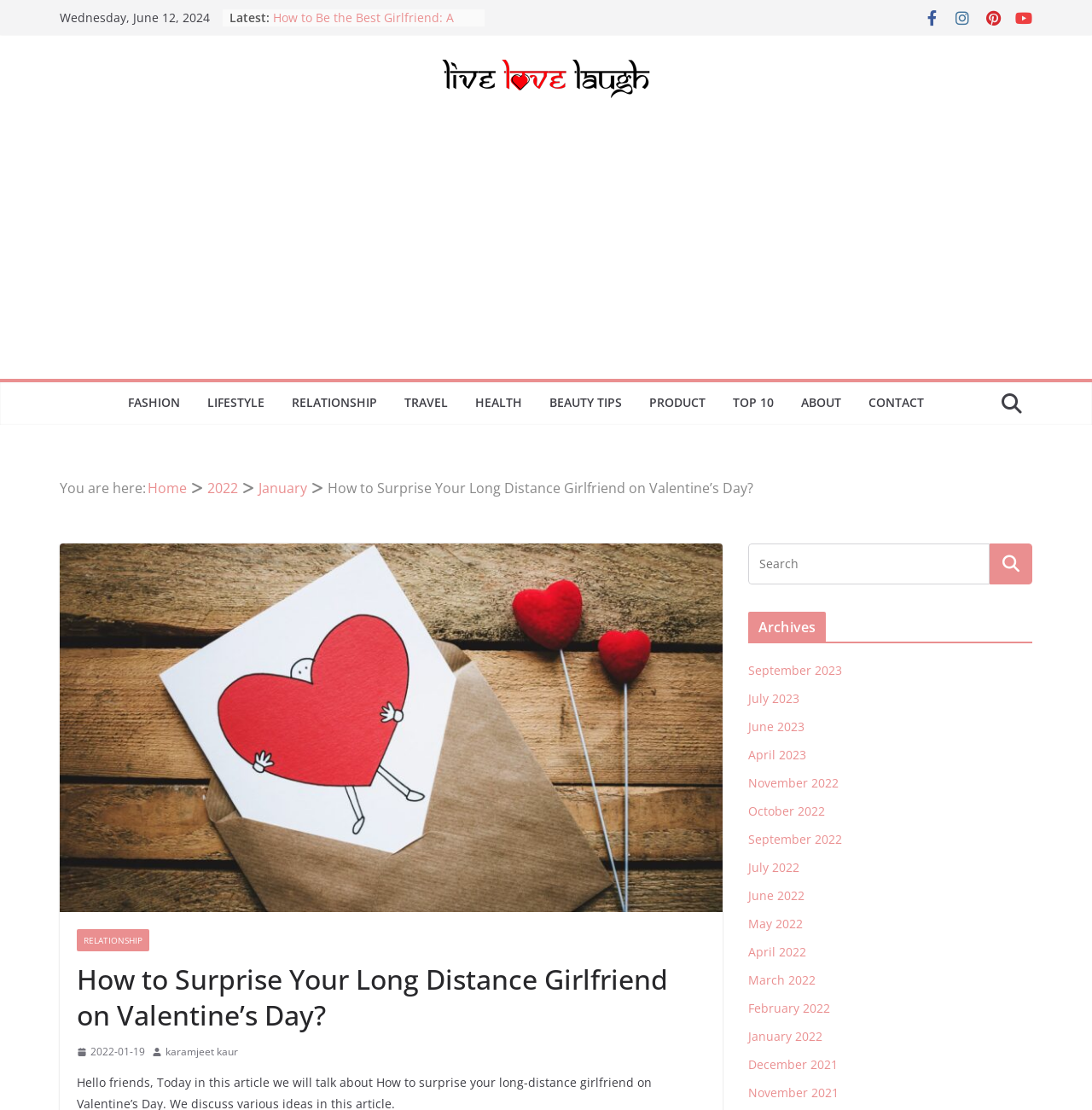Based on the image, please elaborate on the answer to the following question:
How many months are listed in the 'Archives' section?

I found the 'Archives' section by looking at the bottom of the webpage, where it lists 15 months from September 2023 to December 2021.